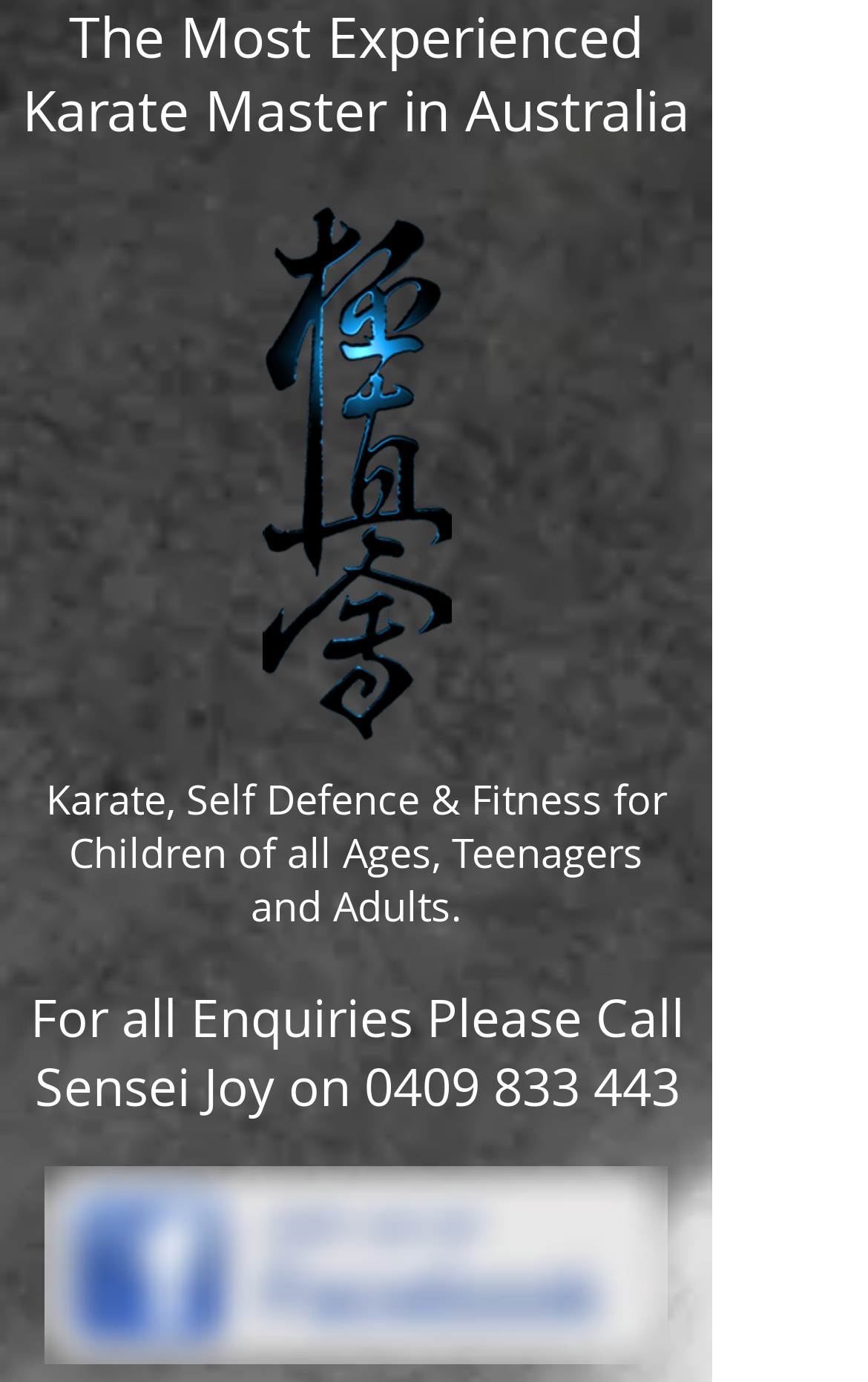Specify the bounding box coordinates (top-left x, top-left y, bottom-right x, bottom-right y) of the UI element in the screenshot that matches this description: 0409 833 443

[0.419, 0.761, 0.783, 0.811]